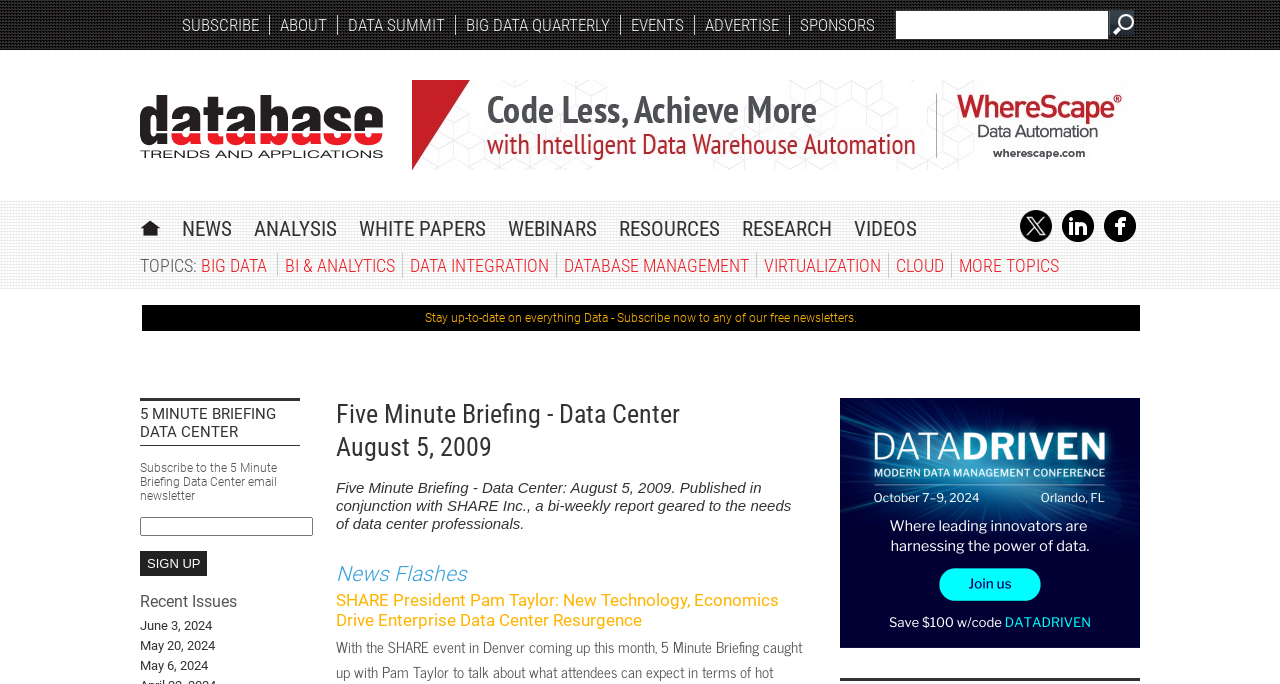What is the topic of the news flash?
Based on the image, provide your answer in one word or phrase.

Data Center Resurgence